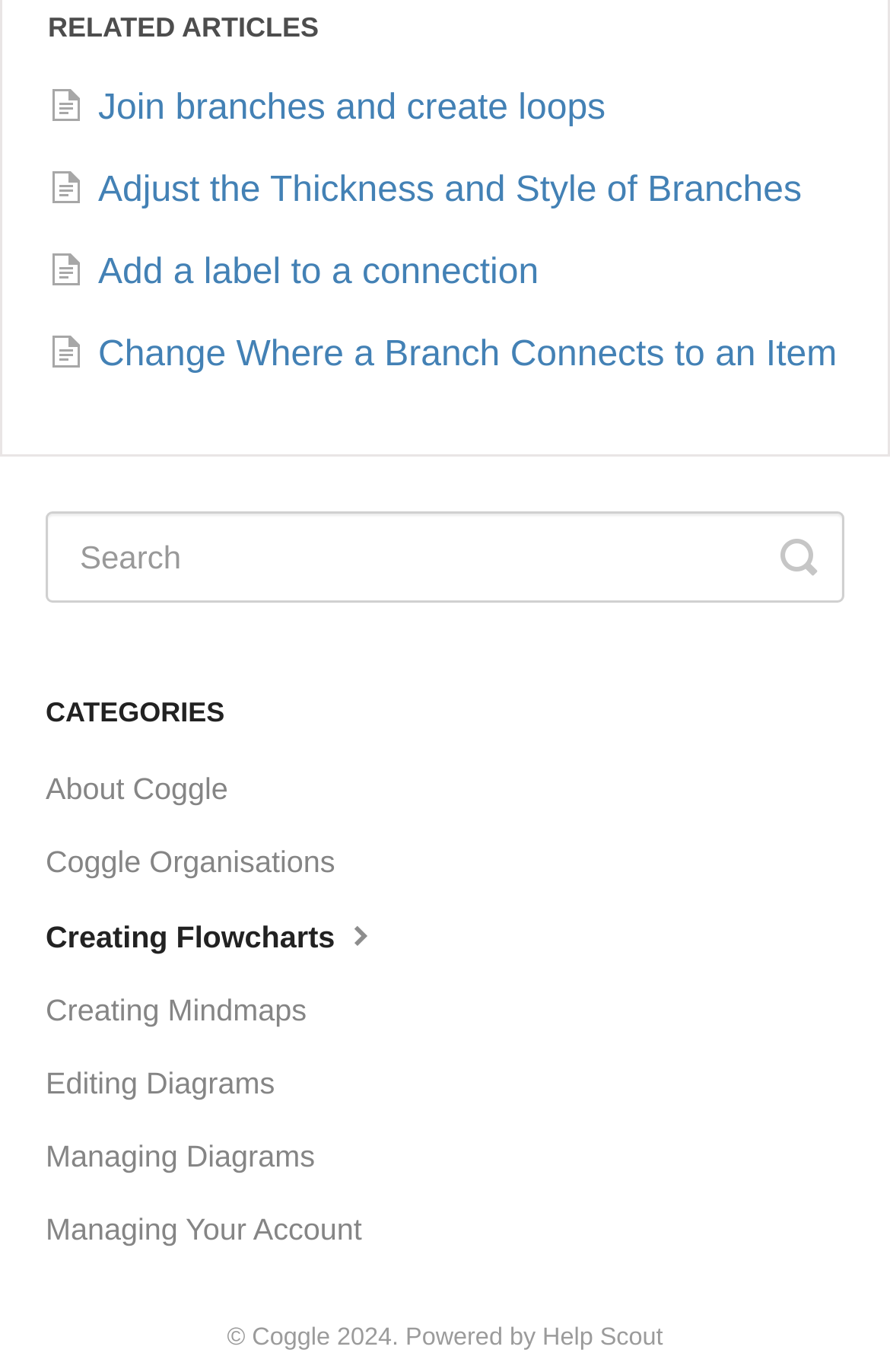Please identify the bounding box coordinates of the element I should click to complete this instruction: 'Learn about Coggle'. The coordinates should be given as four float numbers between 0 and 1, like this: [left, top, right, bottom].

[0.051, 0.55, 0.295, 0.603]